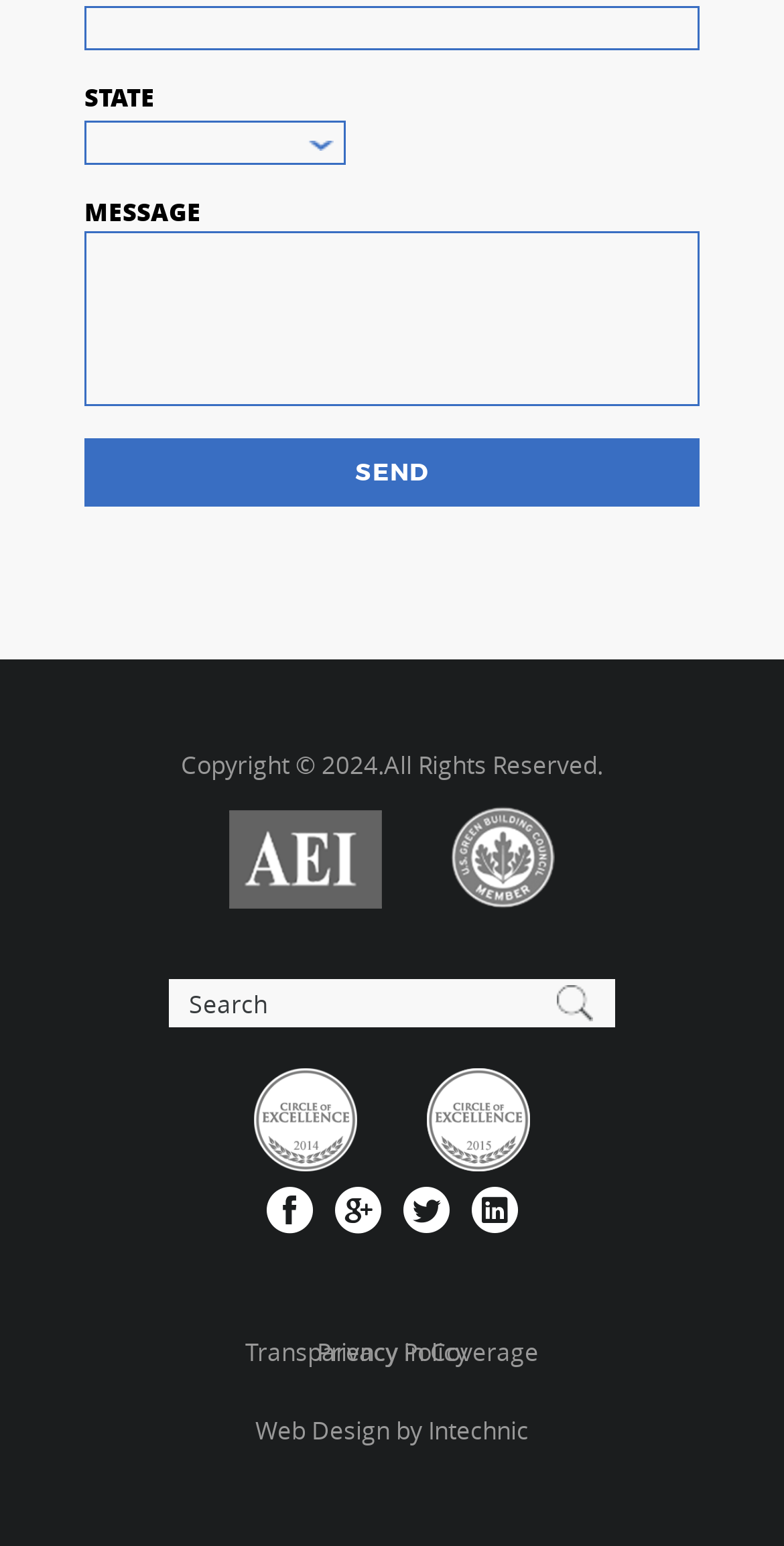Identify the bounding box coordinates for the element you need to click to achieve the following task: "Click send". The coordinates must be four float values ranging from 0 to 1, formatted as [left, top, right, bottom].

[0.108, 0.283, 0.892, 0.327]